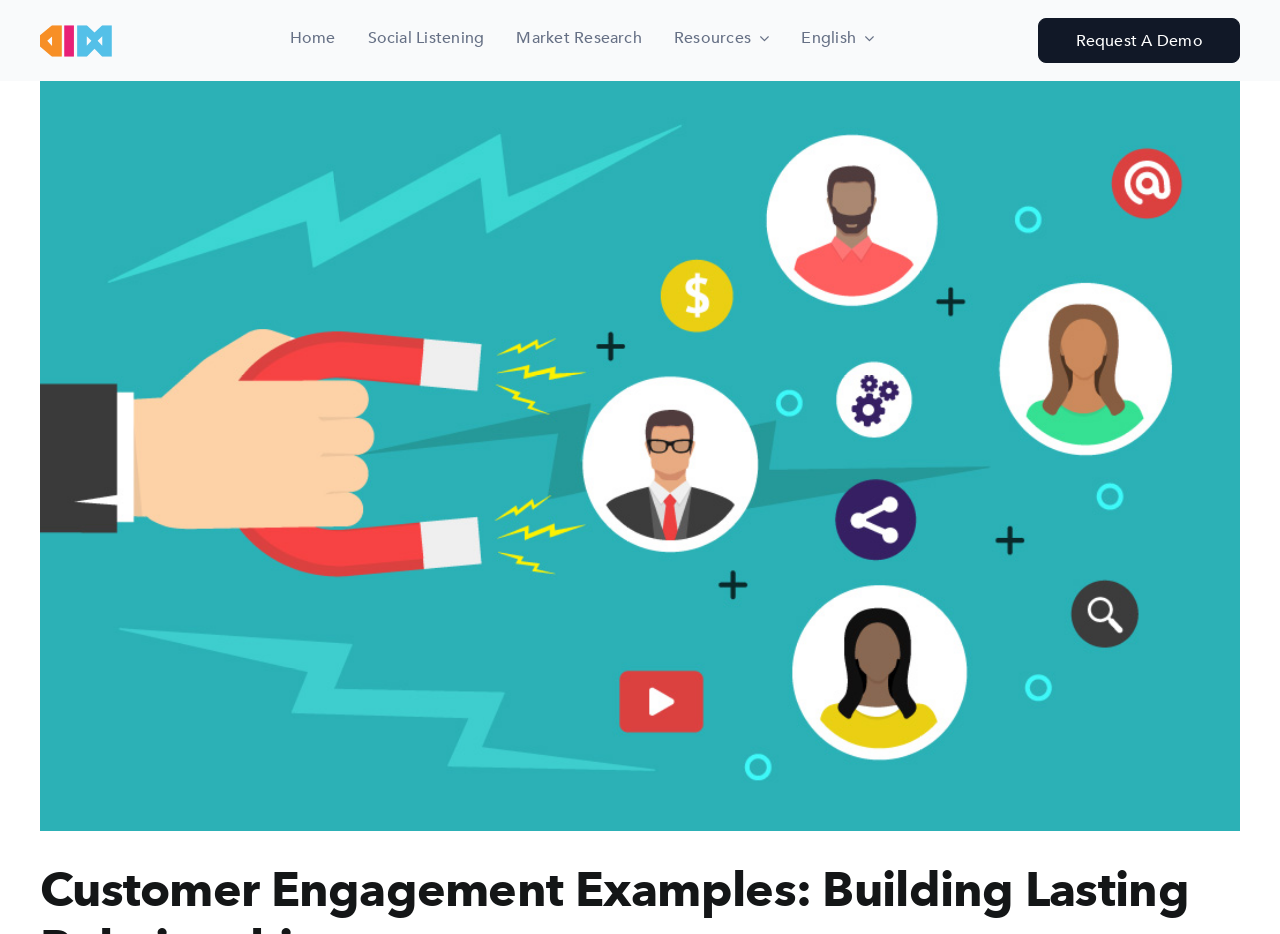What is the text on the button at the top right corner?
Using the visual information, answer the question in a single word or phrase.

Request A Demo